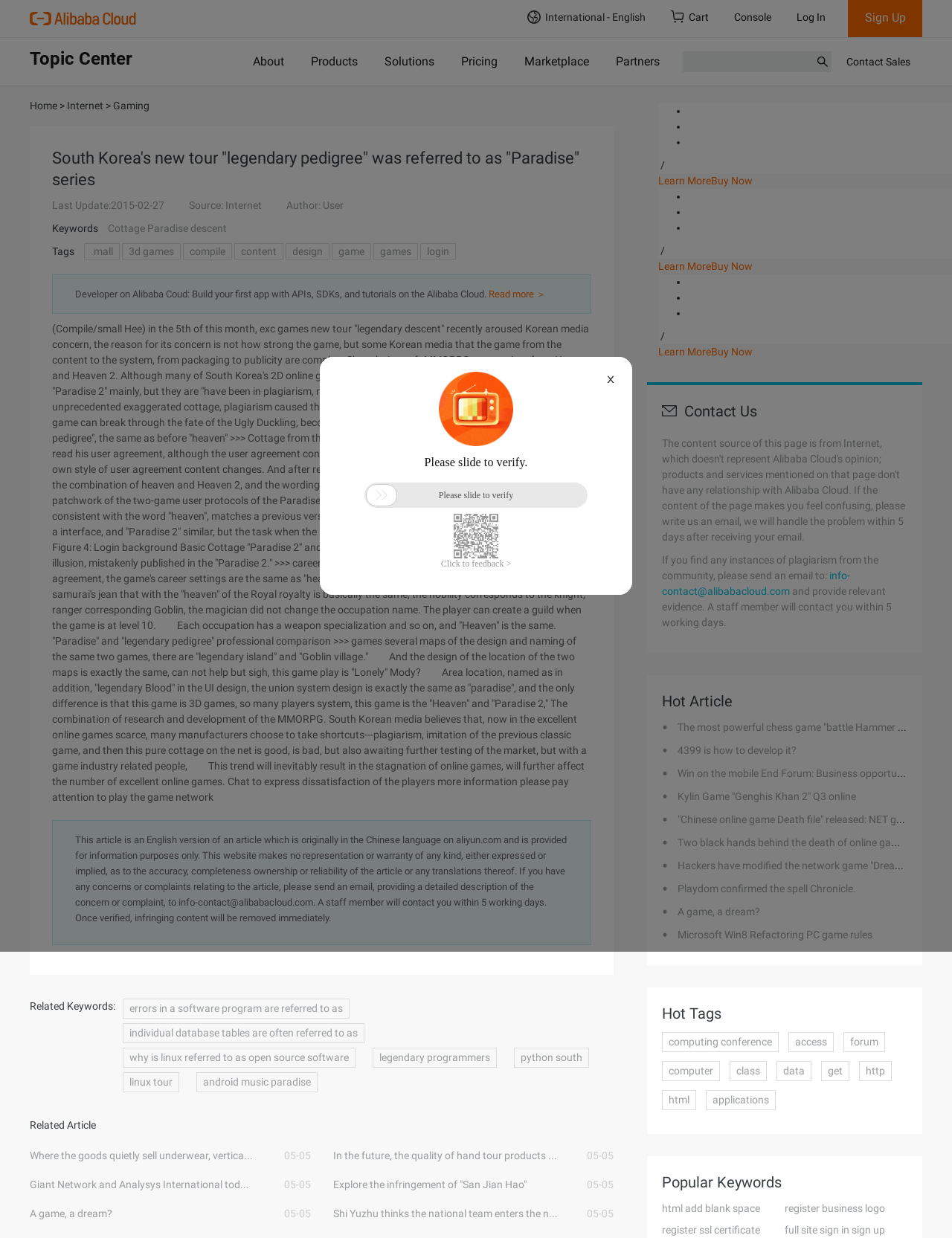How many links are there in the 'Related Article' section?
Please provide a single word or phrase in response based on the screenshot.

5